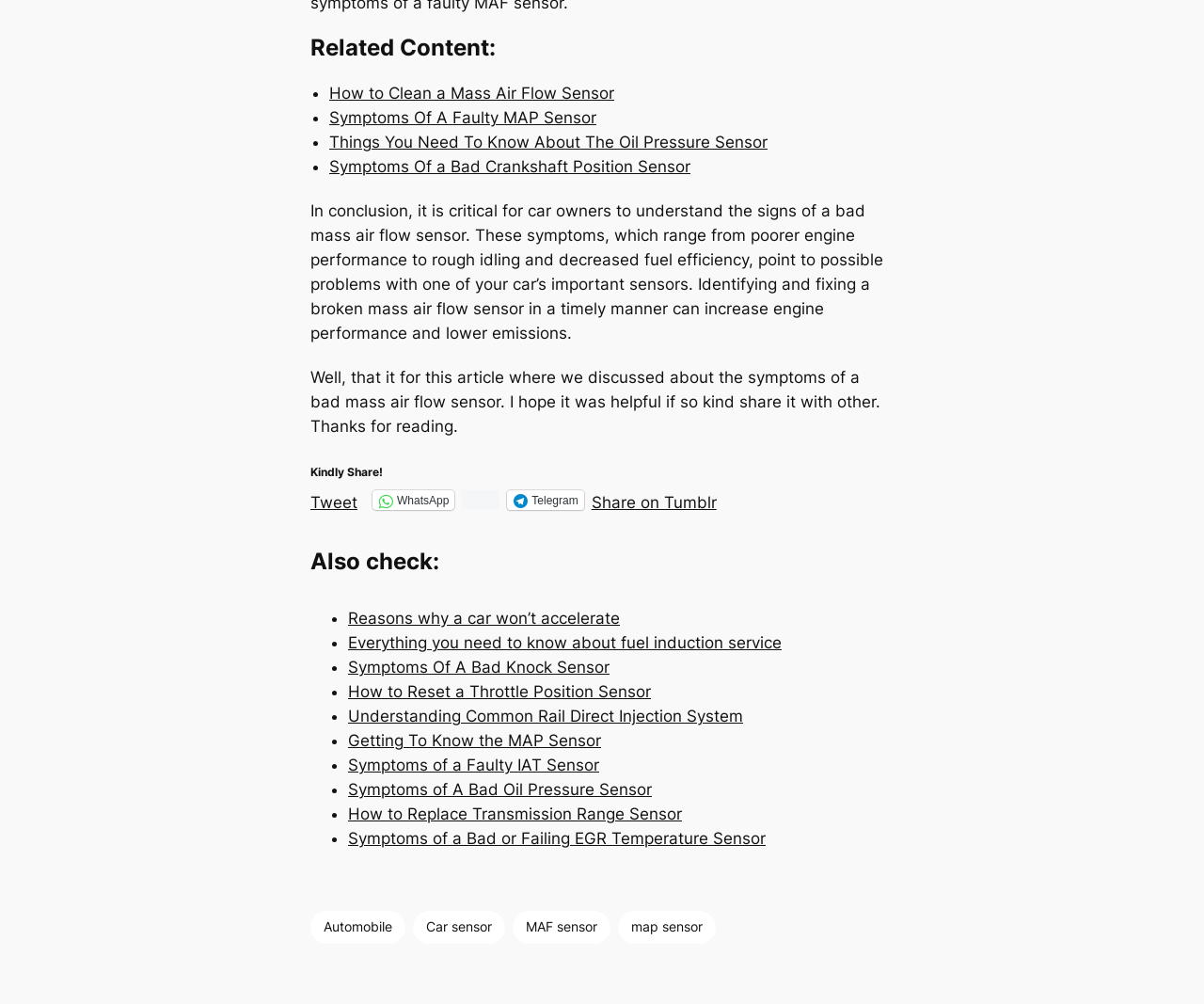Using the image as a reference, answer the following question in as much detail as possible:
How many links are provided under the 'Also check:' section?

The 'Also check:' section contains a list of links, and by counting the list markers and corresponding links, we can determine that there are 10 links provided.